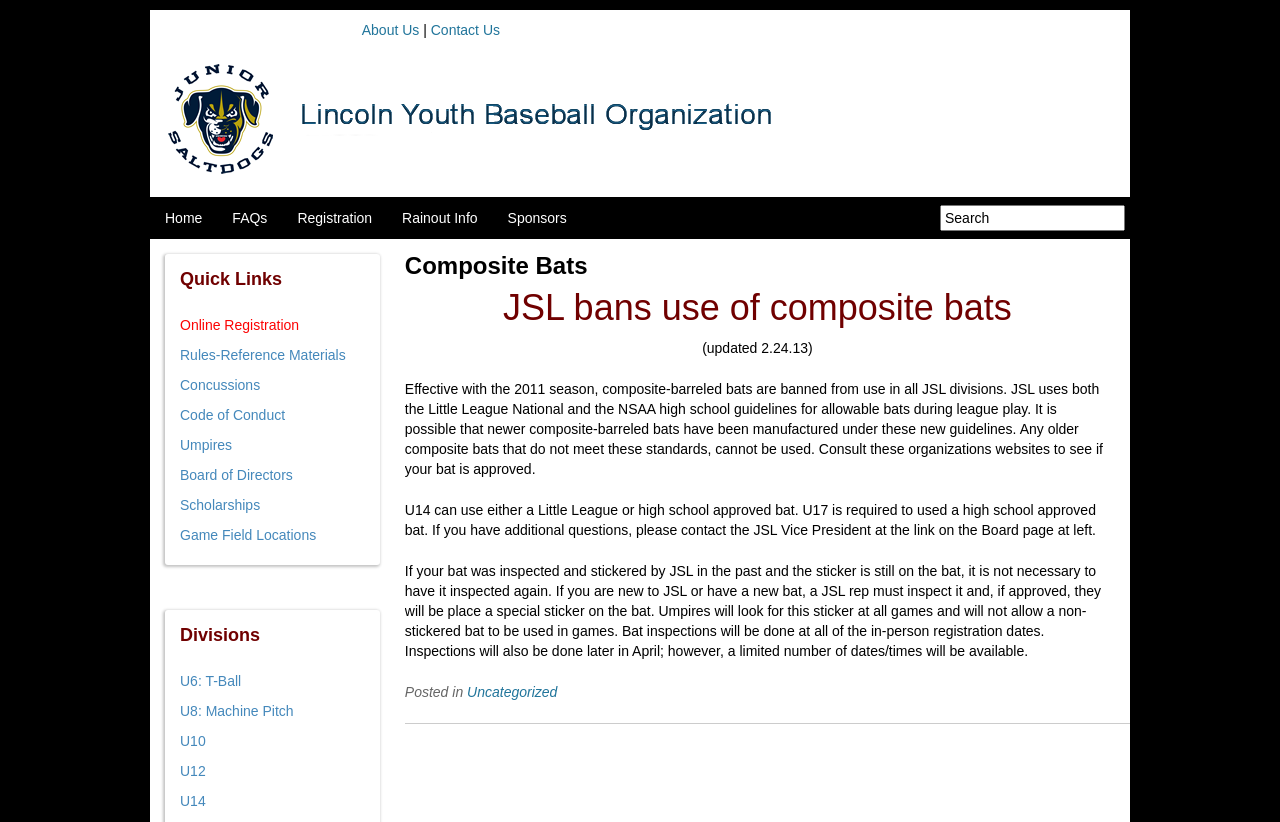Please give a concise answer to this question using a single word or phrase: 
What is the name of the organization?

Lincoln Junior Saltdogs